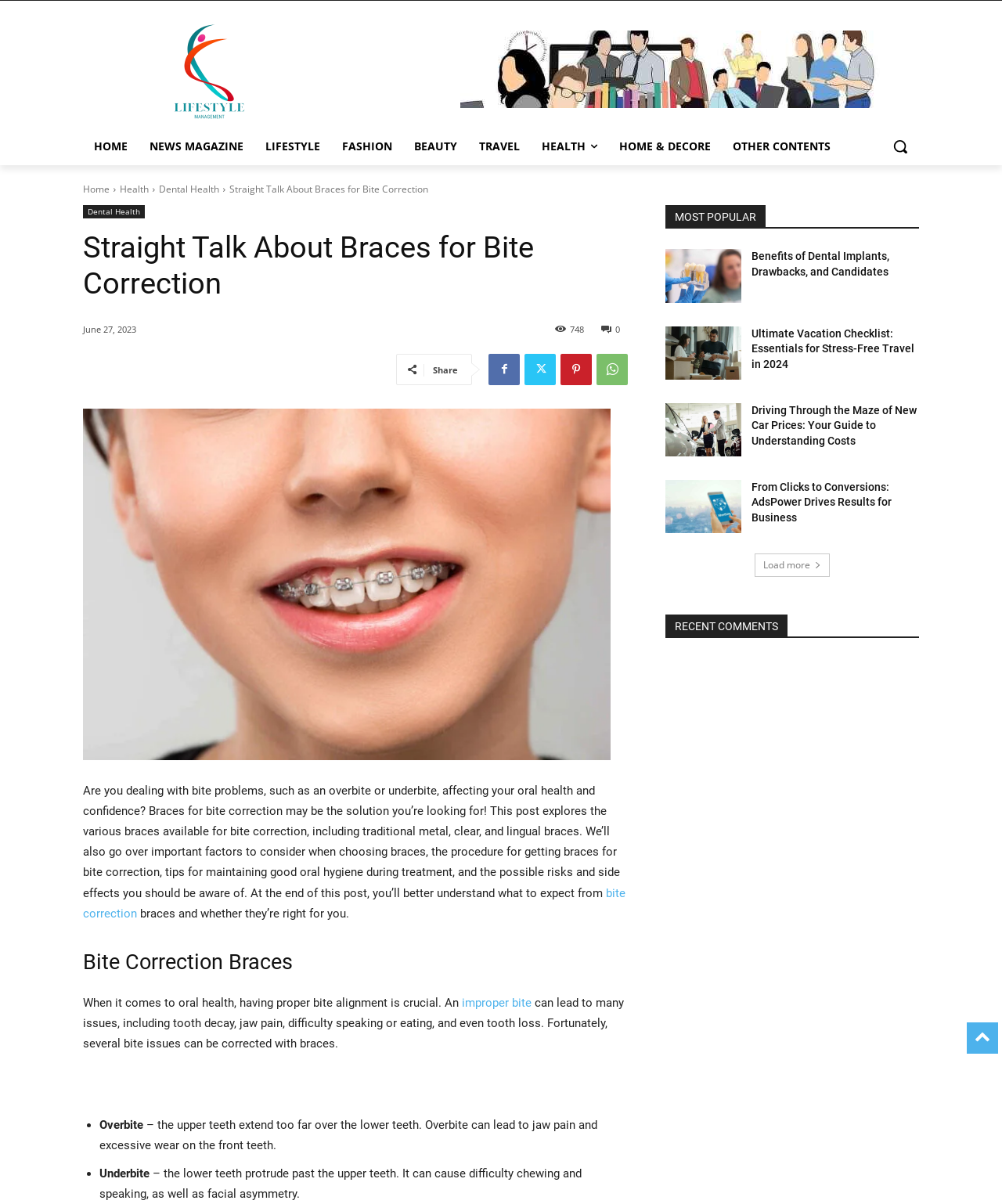Based on the image, provide a detailed and complete answer to the question: 
What is the purpose of braces for bite correction?

I inferred the purpose of braces for bite correction by reading the introductory paragraph of the article, which mentions that braces for bite correction may be the solution for people dealing with bite problems, such as an overbite or underbite, affecting their oral health and confidence.